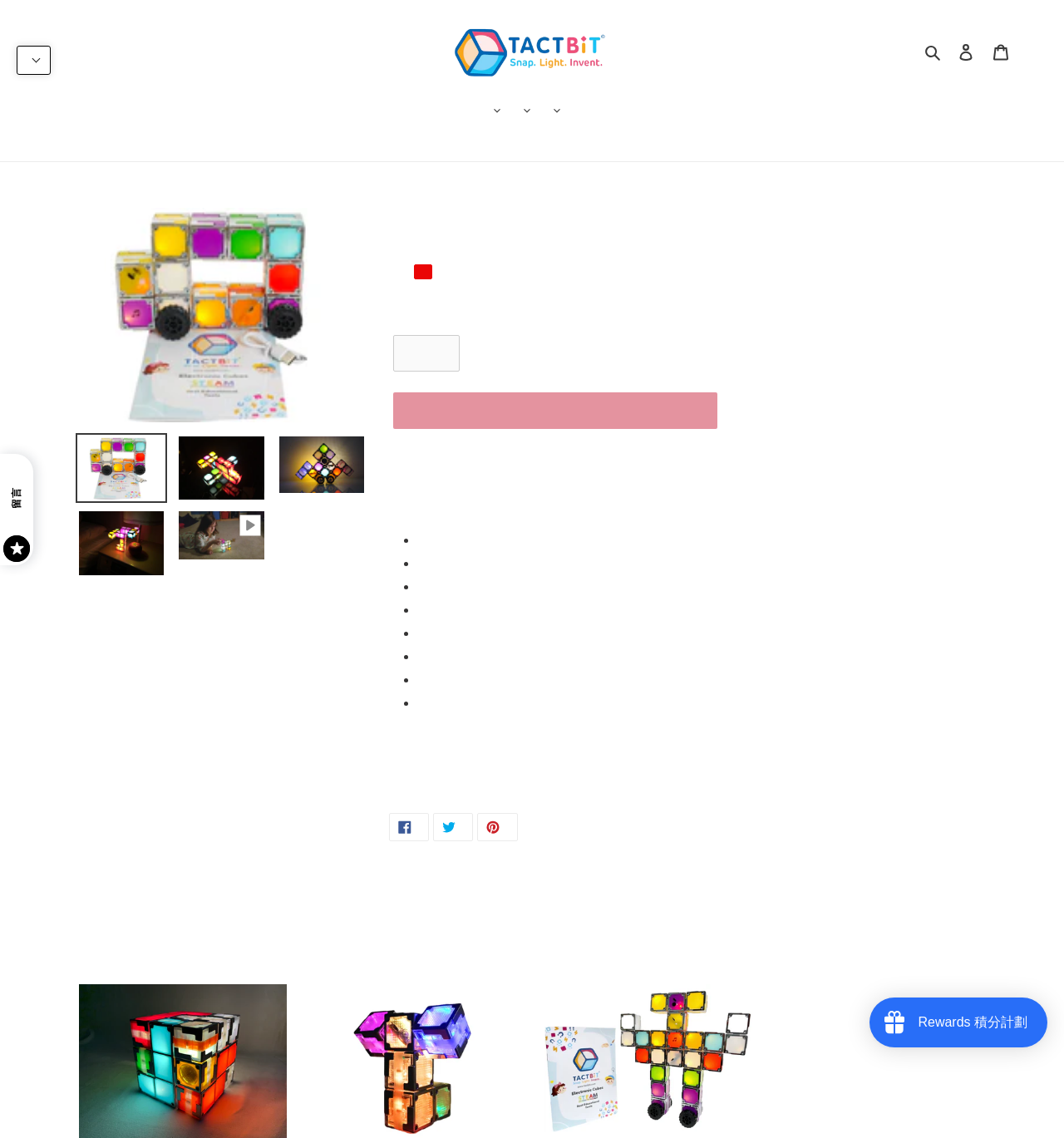Please identify the bounding box coordinates of the clickable region that I should interact with to perform the following instruction: "Click the 'About Us' button". The coordinates should be expressed as four float numbers between 0 and 1, i.e., [left, top, right, bottom].

[0.45, 0.088, 0.478, 0.107]